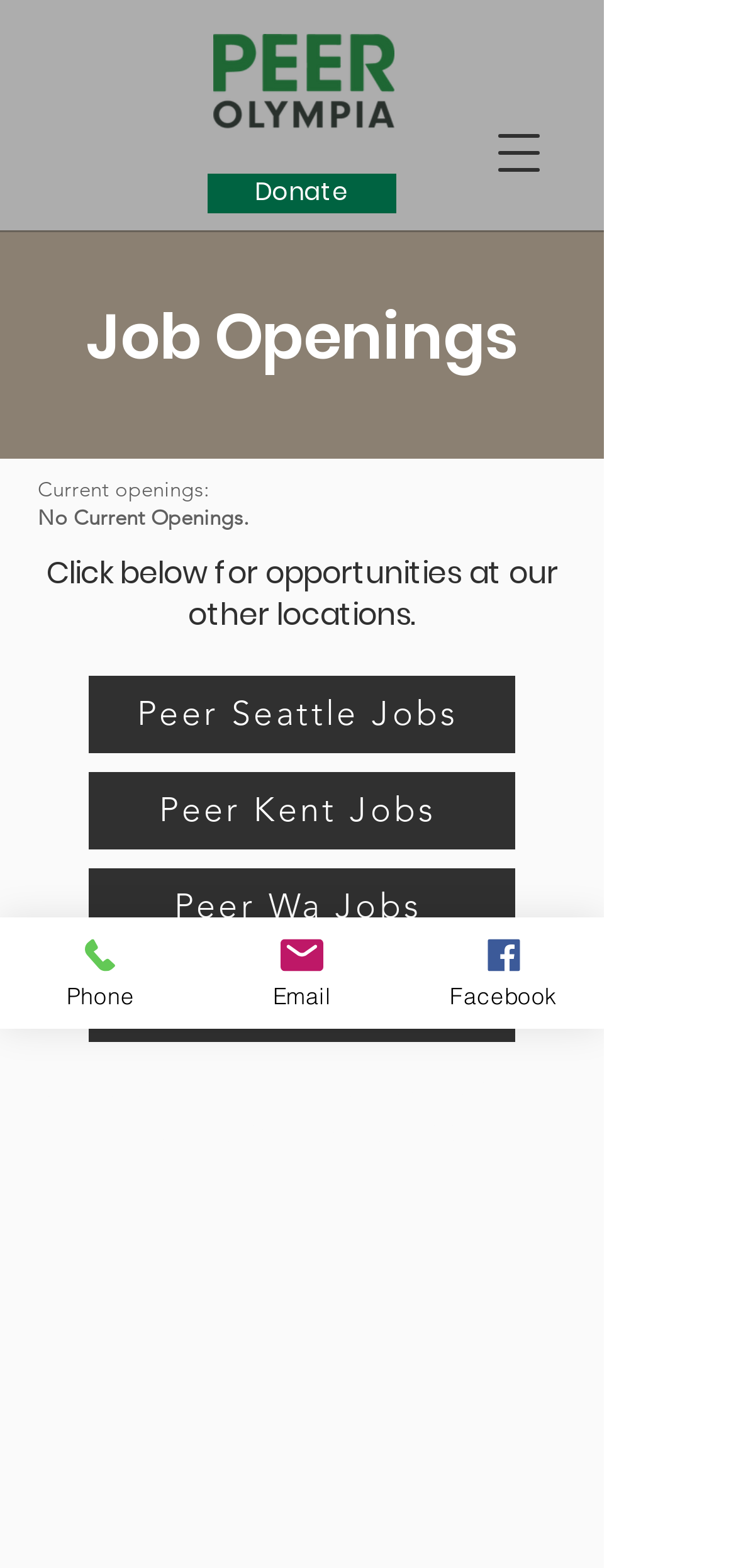Determine the bounding box coordinates in the format (top-left x, top-left y, bottom-right x, bottom-right y). Ensure all values are floating point numbers between 0 and 1. Identify the bounding box of the UI element described by: parent_node: Website name="url"

None